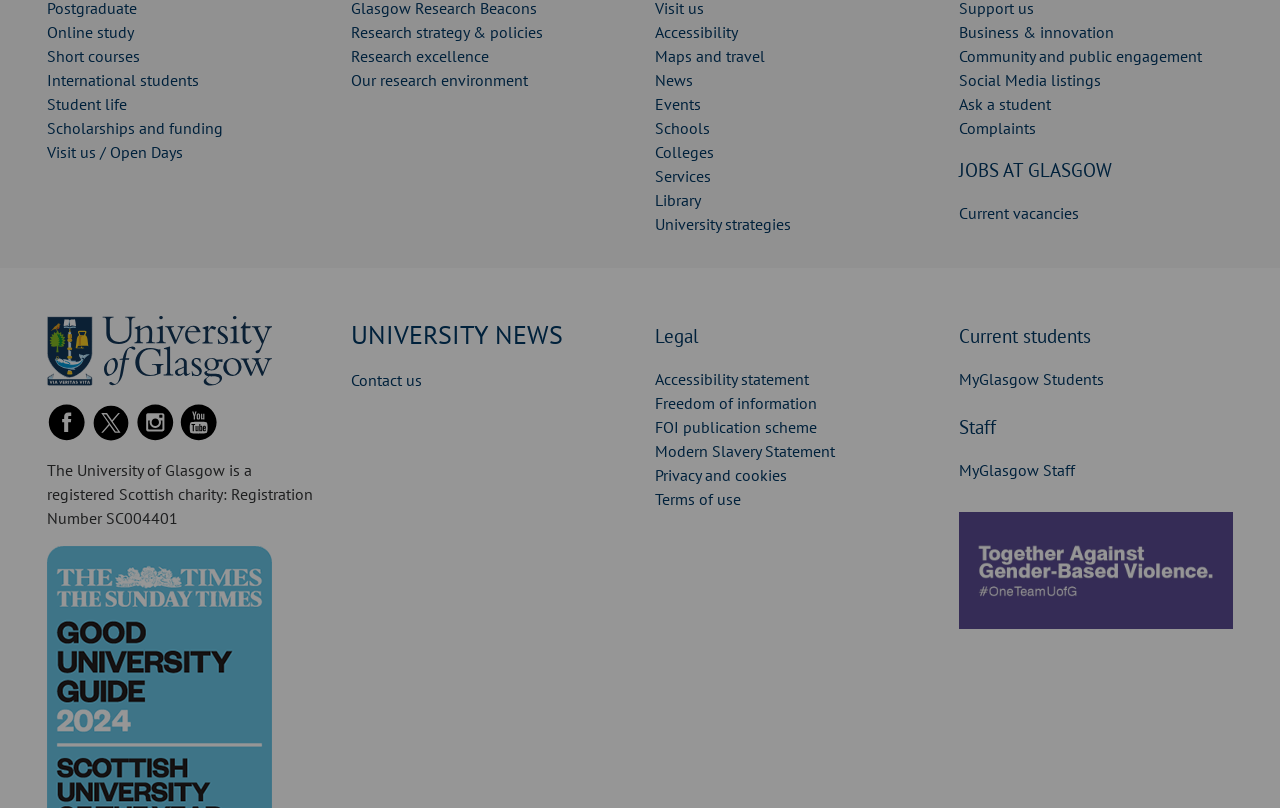Respond concisely with one word or phrase to the following query:
What is the registration number of the university's charity?

SC004401